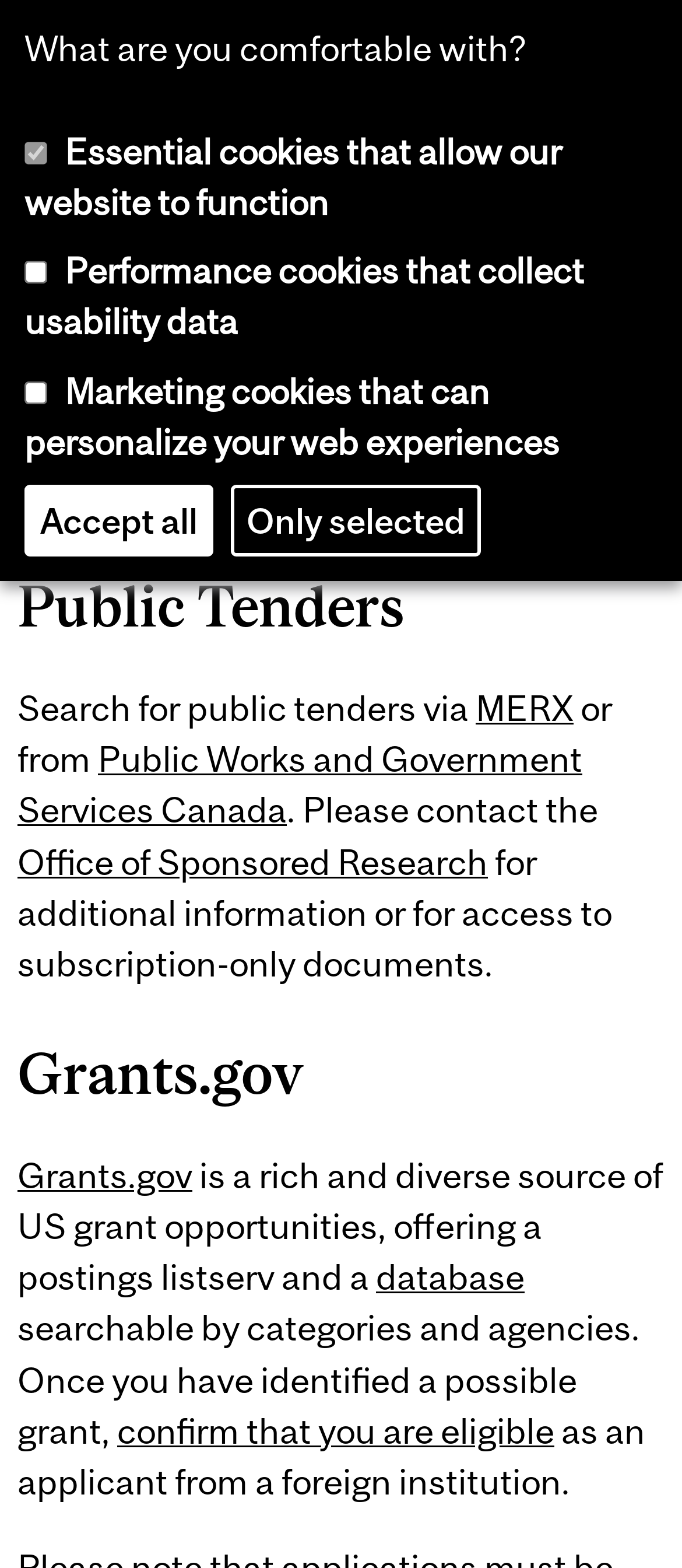Identify the bounding box of the HTML element described as: "MERX".

[0.697, 0.439, 0.841, 0.464]